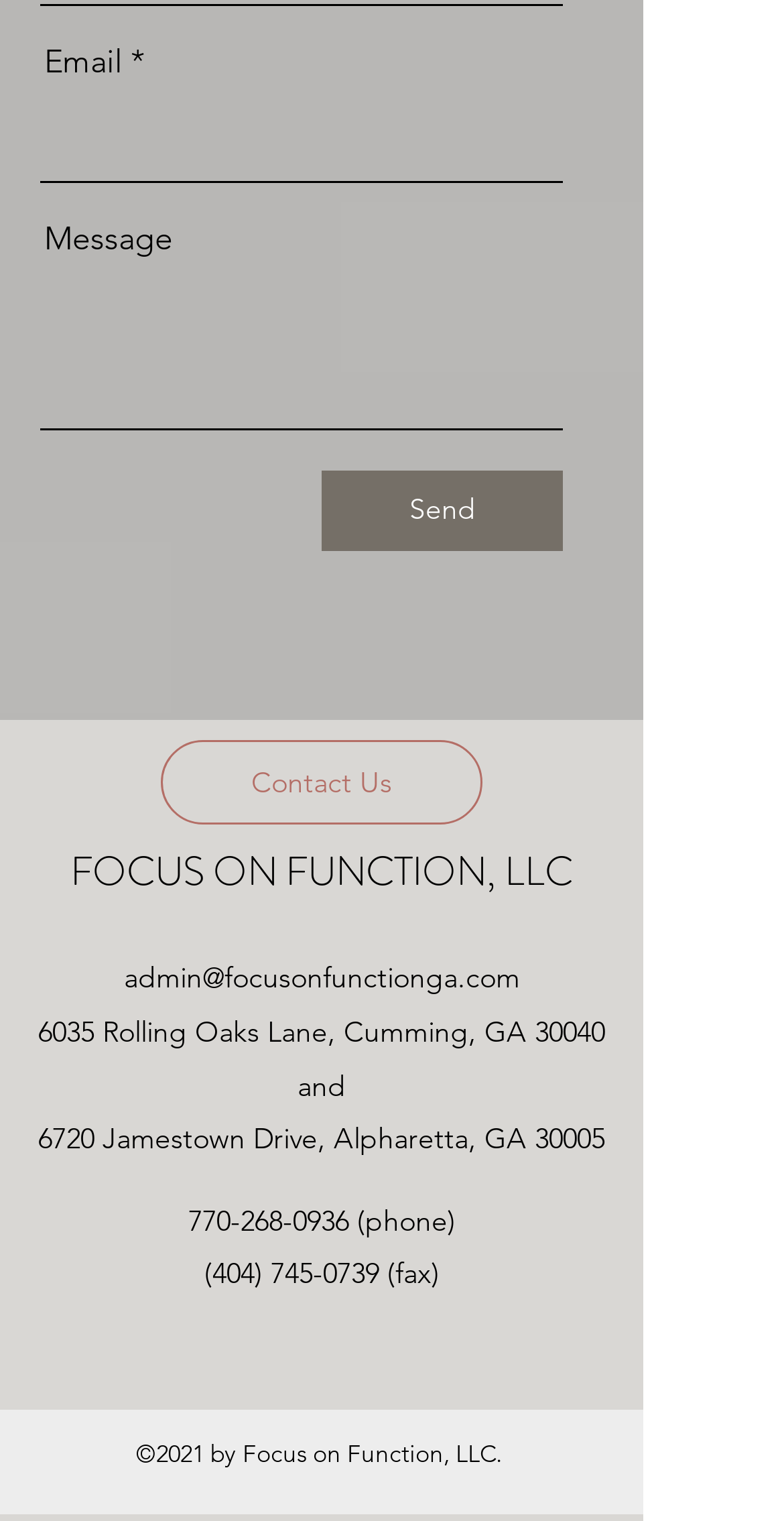Identify the bounding box for the described UI element. Provide the coordinates in (top-left x, top-left y, bottom-right x, bottom-right y) format with values ranging from 0 to 1: aria-label="Grey Twitter Icon"

[0.367, 0.868, 0.456, 0.915]